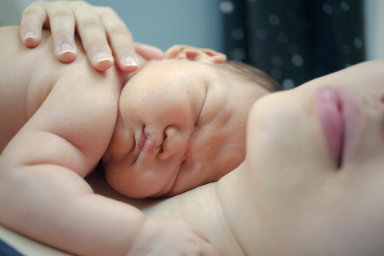What is the theme reflected in the image?
Using the image, answer in one word or phrase.

optimal baby nutrition and care